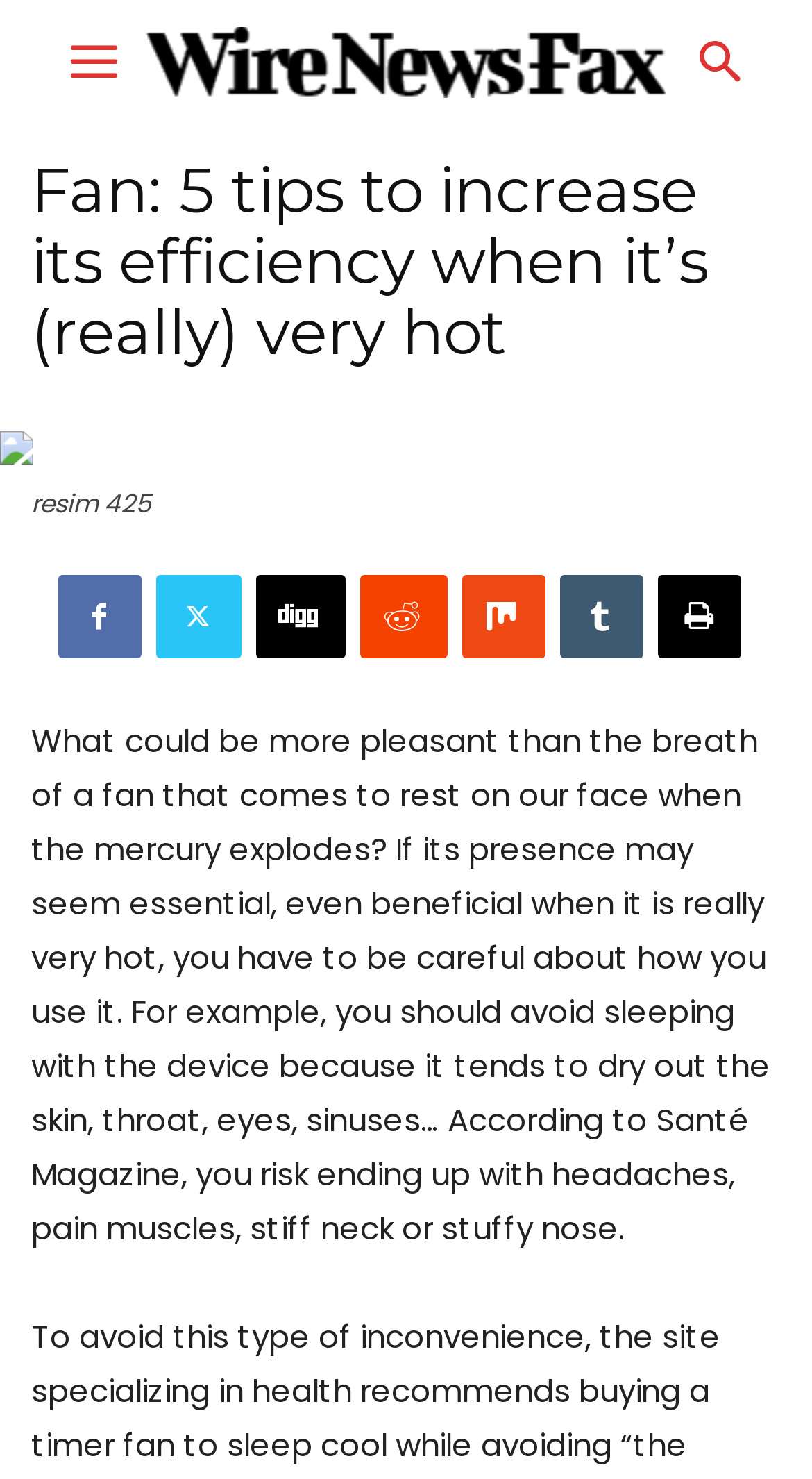Identify the bounding box coordinates for the UI element described as: "parent_node: resim 425". The coordinates should be provided as four floats between 0 and 1: [left, top, right, bottom].

[0.0, 0.294, 0.228, 0.324]